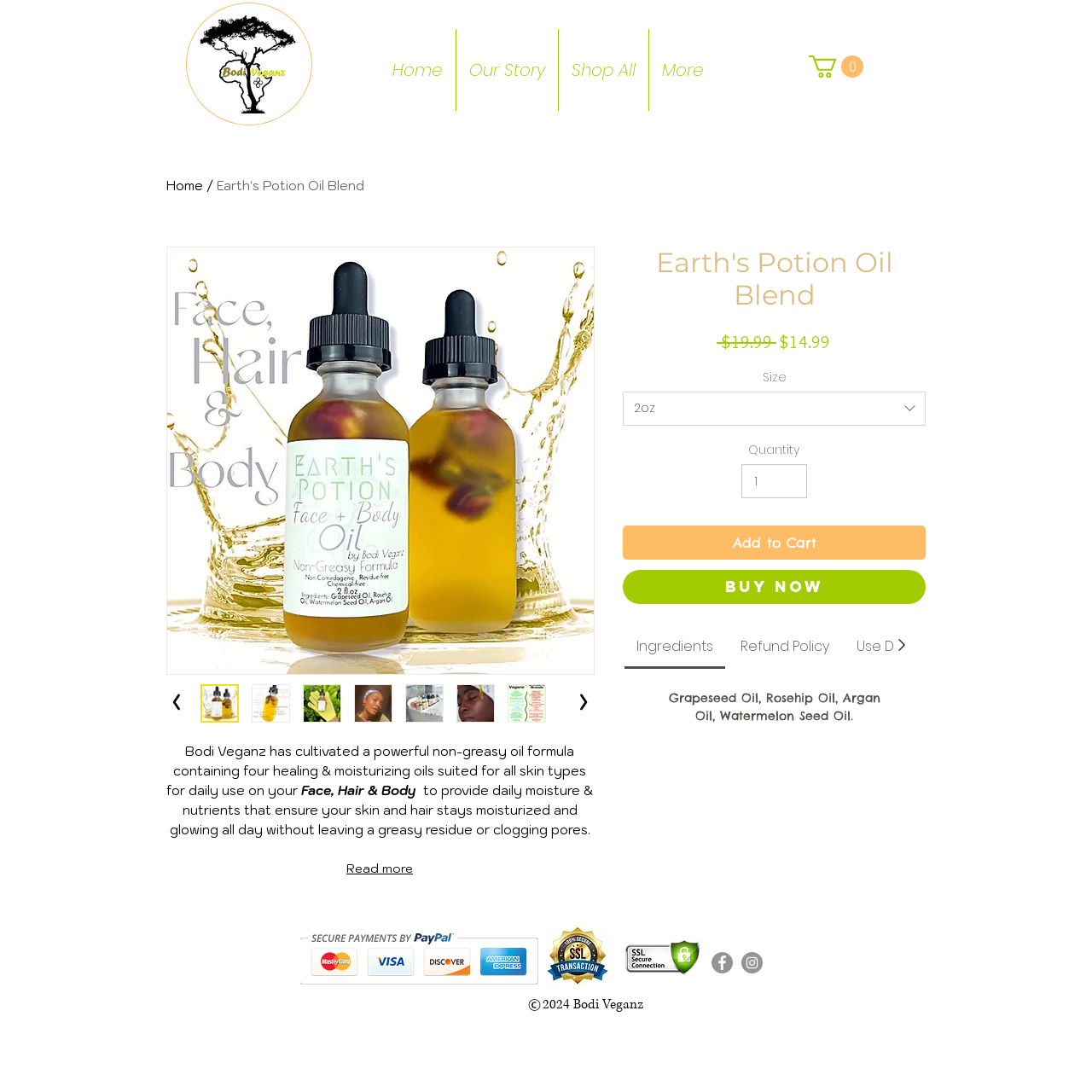Identify the bounding box coordinates of the clickable region necessary to fulfill the following instruction: "Get Listed". The bounding box coordinates should be four float numbers between 0 and 1, i.e., [left, top, right, bottom].

None